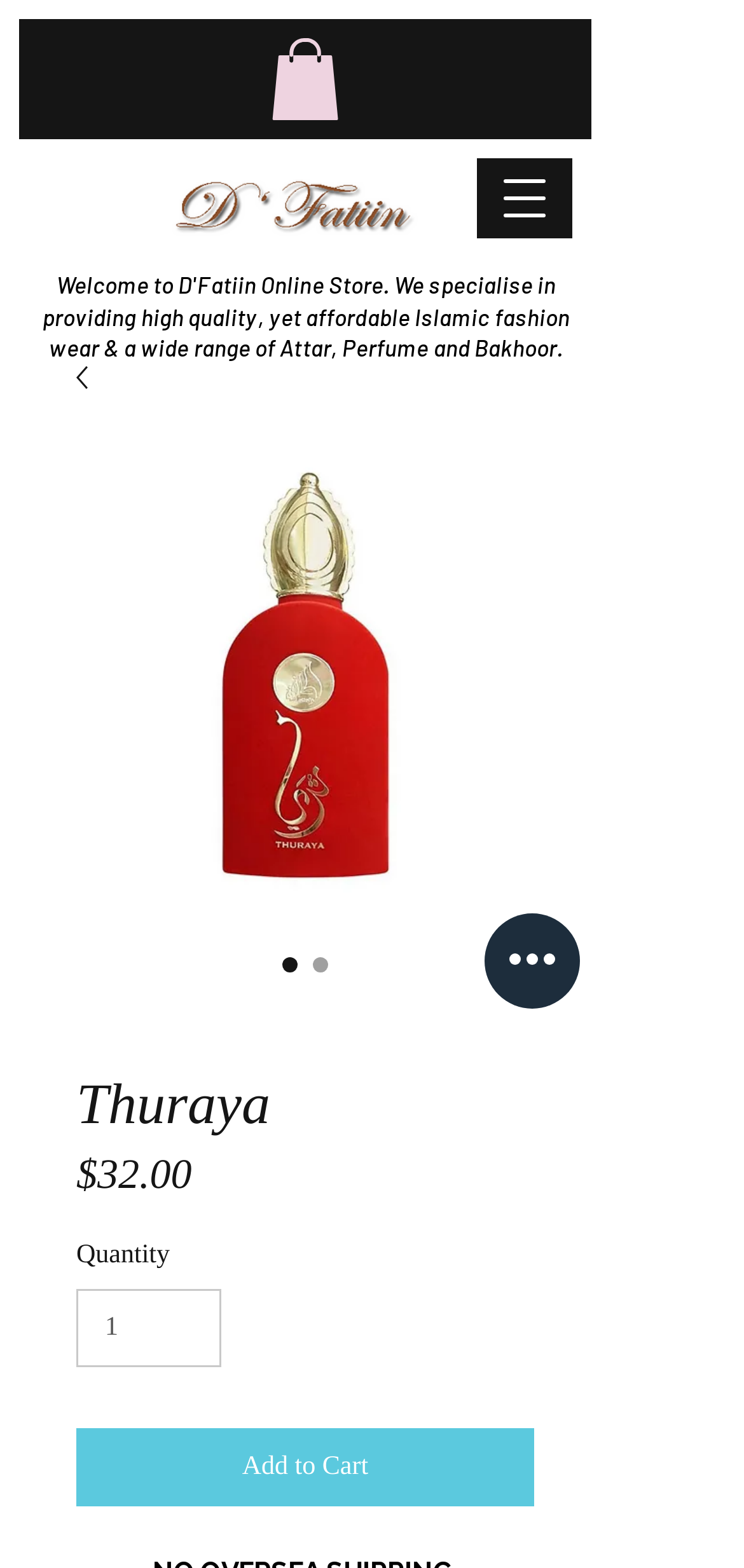Offer a detailed explanation of the webpage layout and contents.

The webpage appears to be a product page for Thuraya, a product sold by D'Fatiin Boutique. At the top left, there is a navigation menu button. Next to it, there is a link with an image, which seems to be the logo of the boutique. 

Below the logo, there is a large image of the Thuraya product. To the right of the image, there are two radio buttons, both labeled as Thuraya, with one of them being selected. 

Below the radio buttons, there is a heading that reads "Thuraya". Under the heading, the price of the product is displayed as $32.00. Next to the price, there is a label that says "Price". 

Further down, there is a section for selecting the quantity of the product, with a label that says "Quantity" and a spin button to input the desired quantity. The minimum and maximum values for the quantity are 1 and 30, respectively. 

At the bottom, there is an "Add to Cart" button. On the right side of the page, near the bottom, there is a "Quick actions" button.